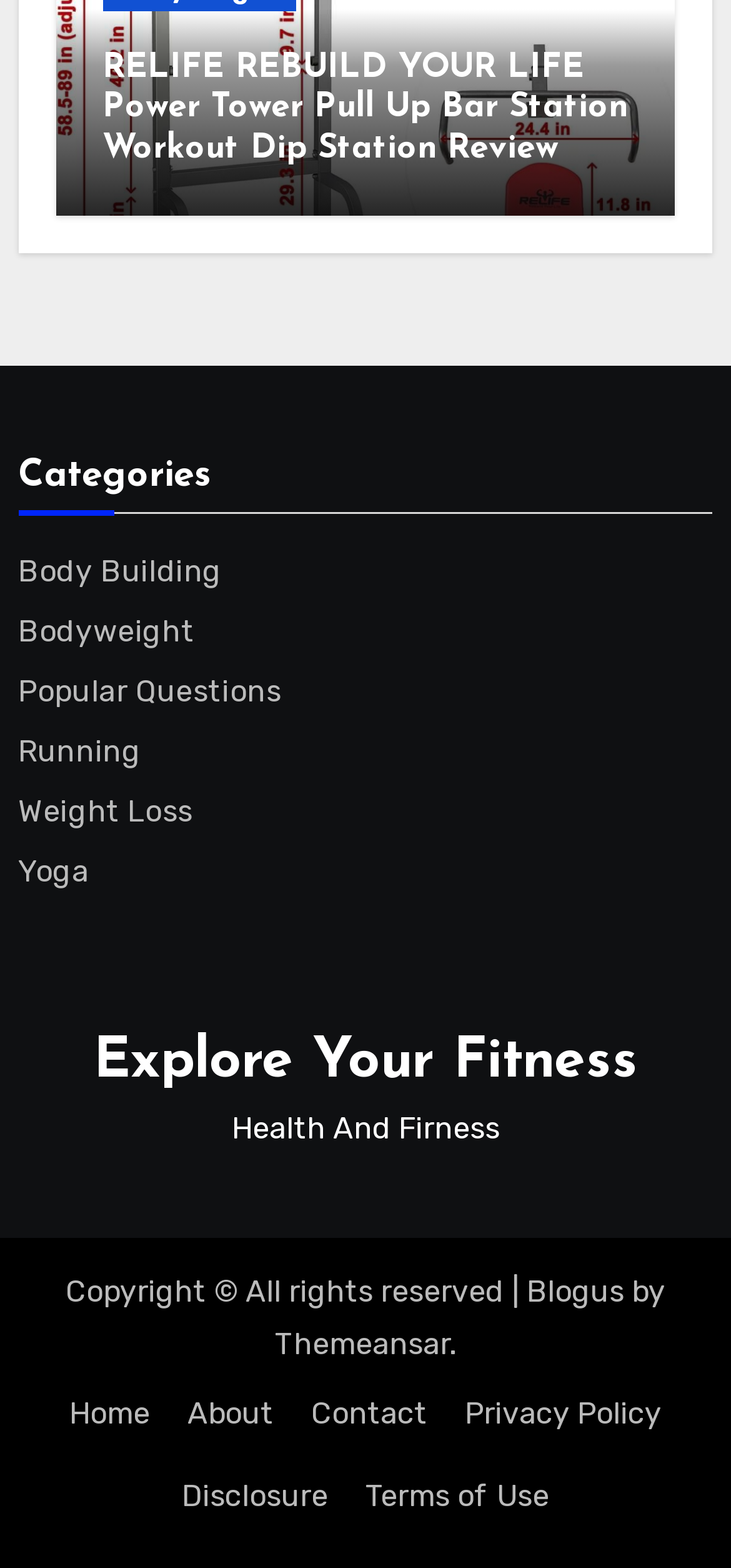What categories are available on this website?
Deliver a detailed and extensive answer to the question.

The webpage has a section with links to different categories, including 'Body Building', 'Bodyweight', 'Popular Questions', 'Running', 'Weight Loss', and 'Yoga', which suggests that these are the categories available on this website.